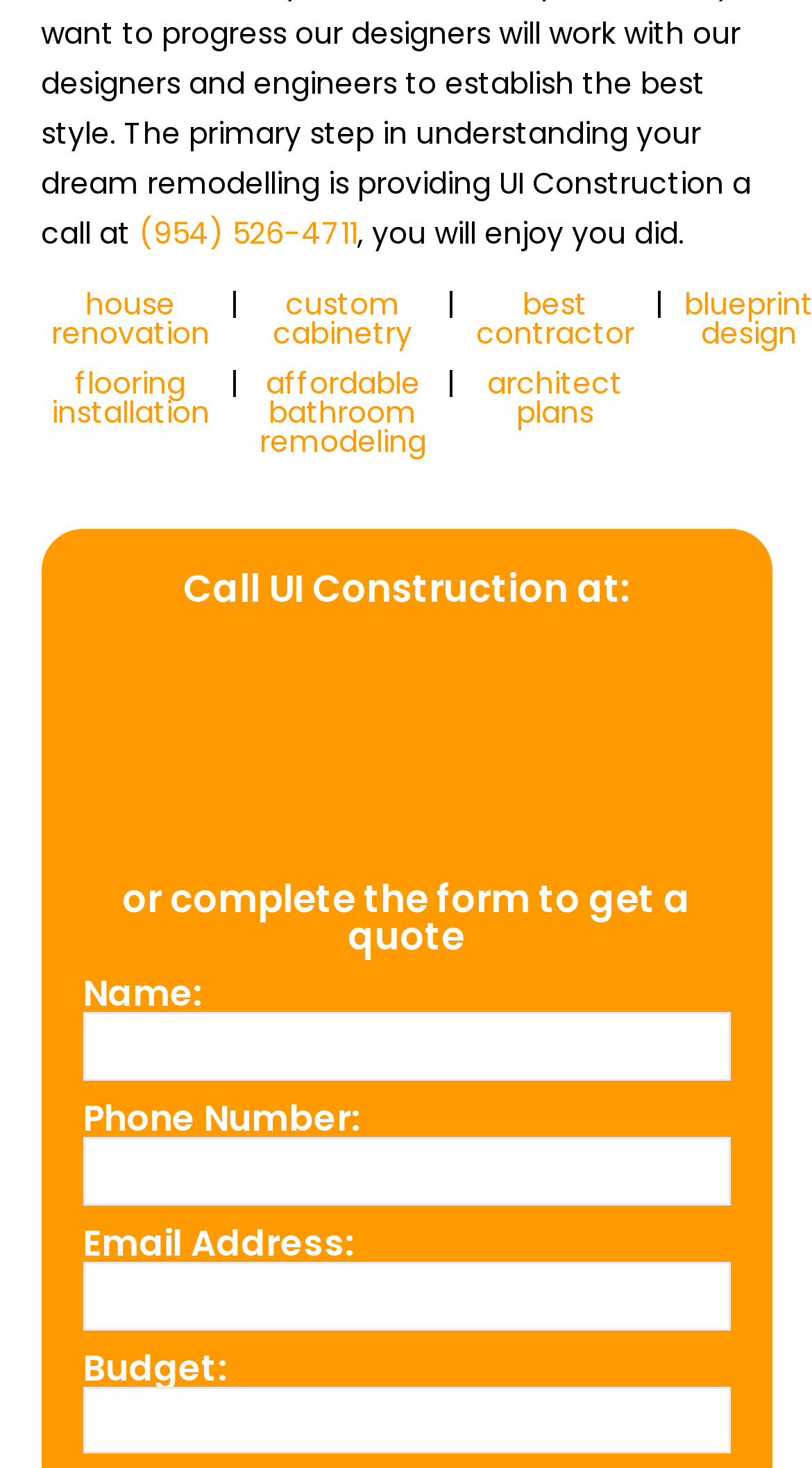For the following element description, predict the bounding box coordinates in the format (top-left x, top-left y, bottom-right x, bottom-right y). All values should be floating point numbers between 0 and 1. Description: best contractor

[0.586, 0.193, 0.781, 0.241]